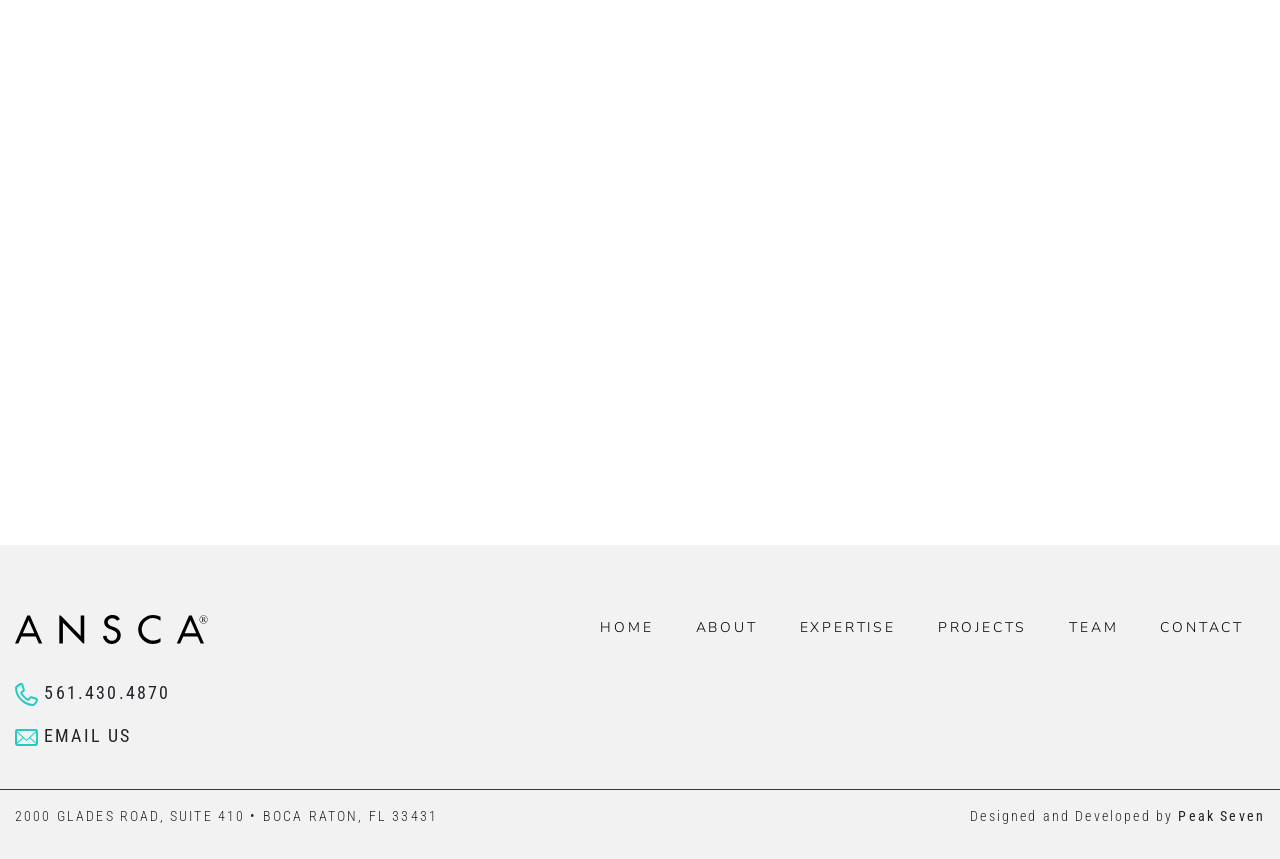Use a single word or phrase to answer the question: What is the company's area of expertise?

Land development